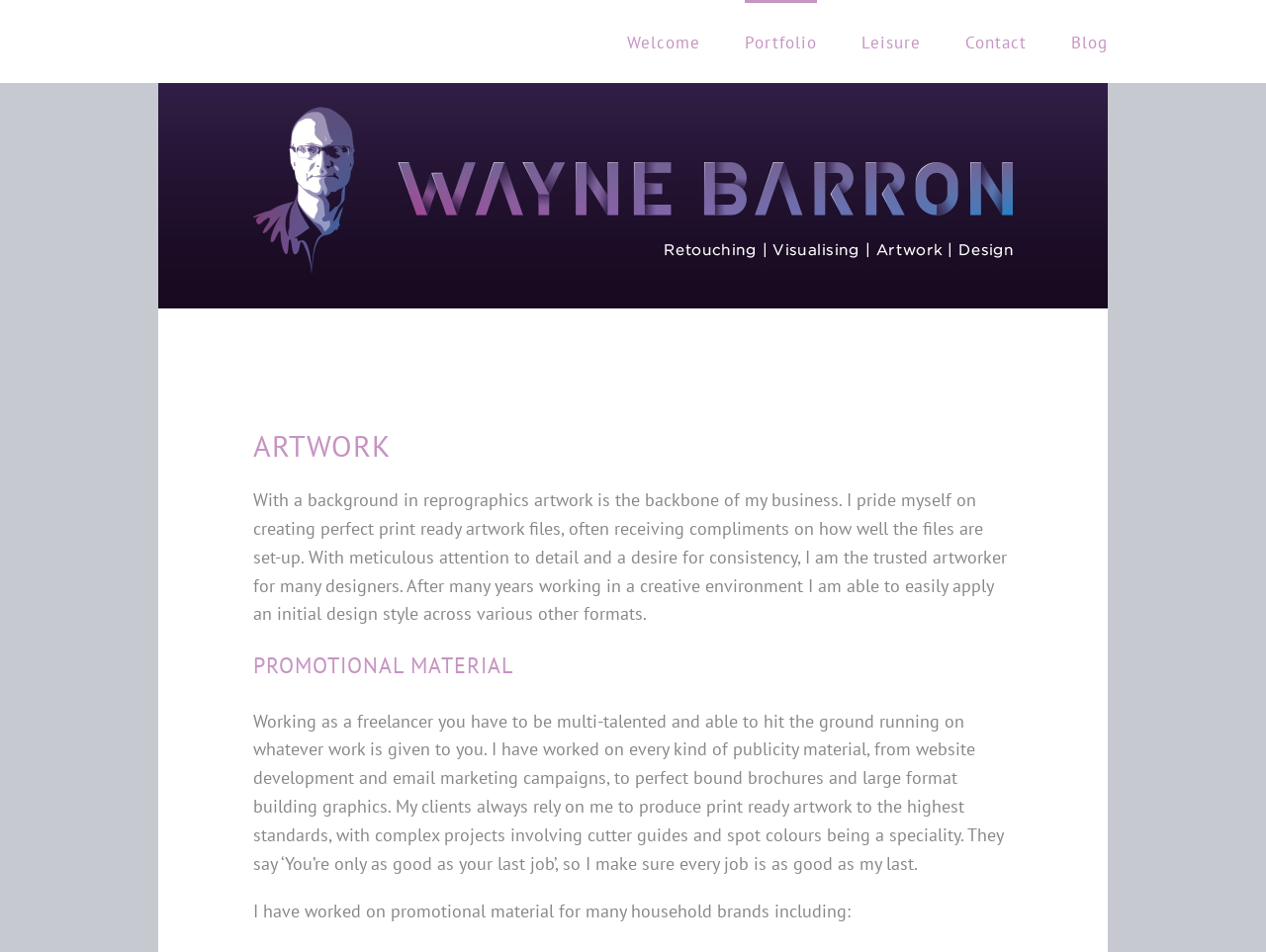Based on the element description "Leisure", predict the bounding box coordinates of the UI element.

[0.68, 0.0, 0.727, 0.087]